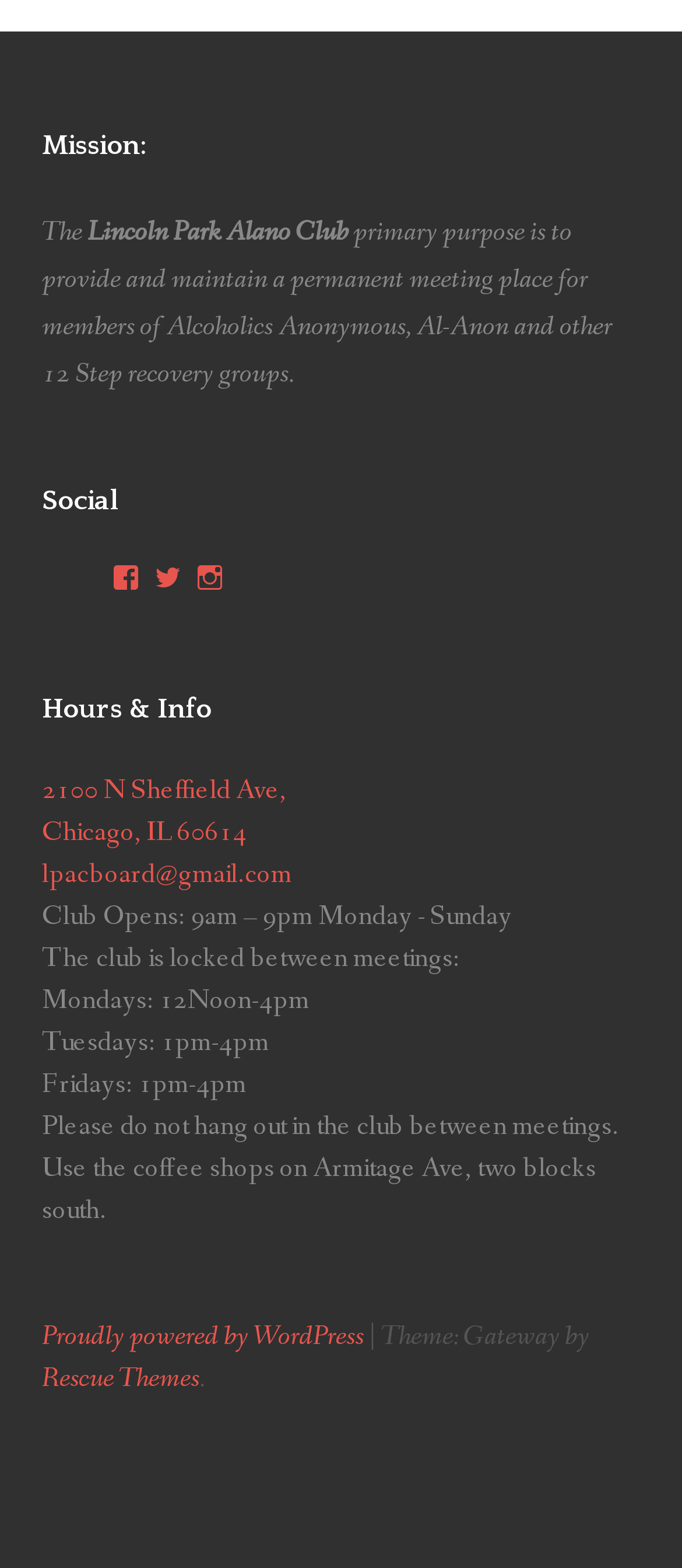Identify the bounding box for the UI element that is described as follows: "lpacboard@gmail.com".

[0.062, 0.546, 0.428, 0.569]